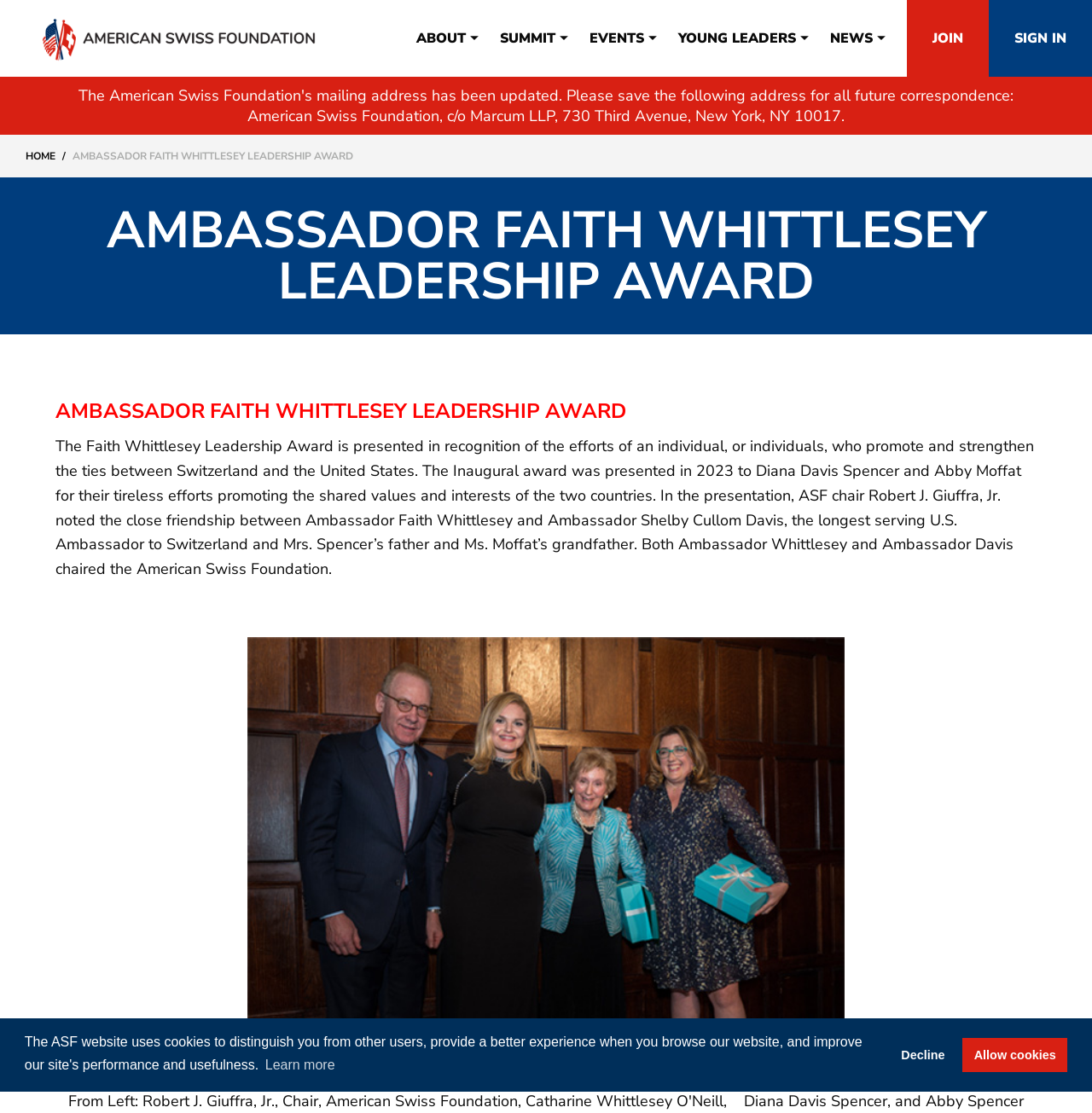What is the name of the award presented?
Please interpret the details in the image and answer the question thoroughly.

The question asks for the name of the award presented. By looking at the webpage, we can see that the main heading is 'AMBASSADOR FAITH WHITTLESEY LEADERSHIP AWARD', and the text below it explains that 'The Faith Whittlesey Leadership Award is presented in recognition of the efforts of an individual, or individuals, who promote and strengthen the ties between Switzerland and the United States.' Therefore, the answer is 'Faith Whittlesey Leadership Award'.